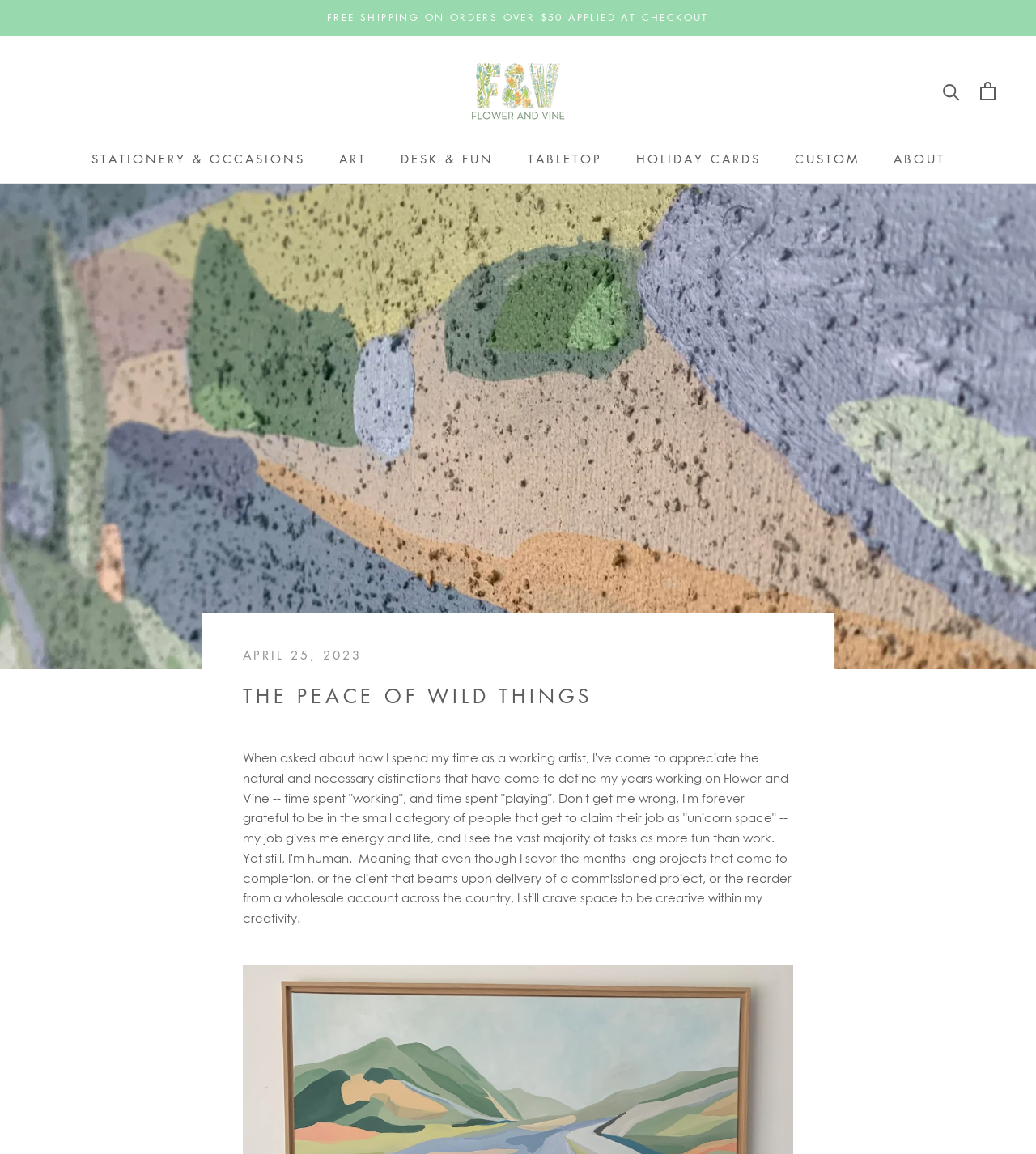Please identify the bounding box coordinates of the element on the webpage that should be clicked to follow this instruction: "Search for something". The bounding box coordinates should be given as four float numbers between 0 and 1, formatted as [left, top, right, bottom].

[0.91, 0.071, 0.927, 0.086]